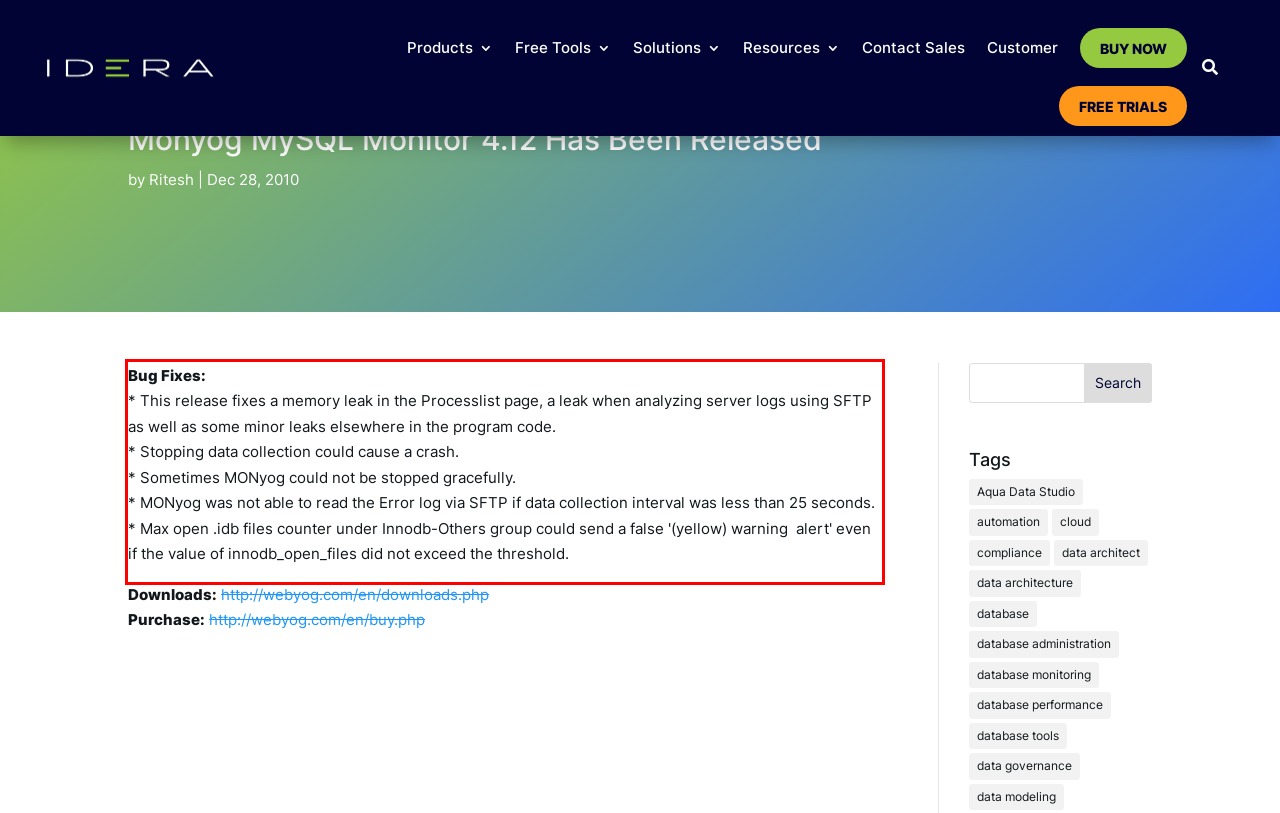Examine the screenshot of the webpage, locate the red bounding box, and generate the text contained within it.

Bug Fixes: * This release fixes a memory leak in the Processlist page, a leak when analyzing server logs using SFTP as well as some minor leaks elsewhere in the program code. * Stopping data collection could cause a crash. * Sometimes MONyog could not be stopped gracefully. * MONyog was not able to read the Error log via SFTP if data collection interval was less than 25 seconds. * Max open .idb files counter under Innodb-Others group could send a false '(yellow) warning alert' even if the value of innodb_open_files did not exceed the threshold.